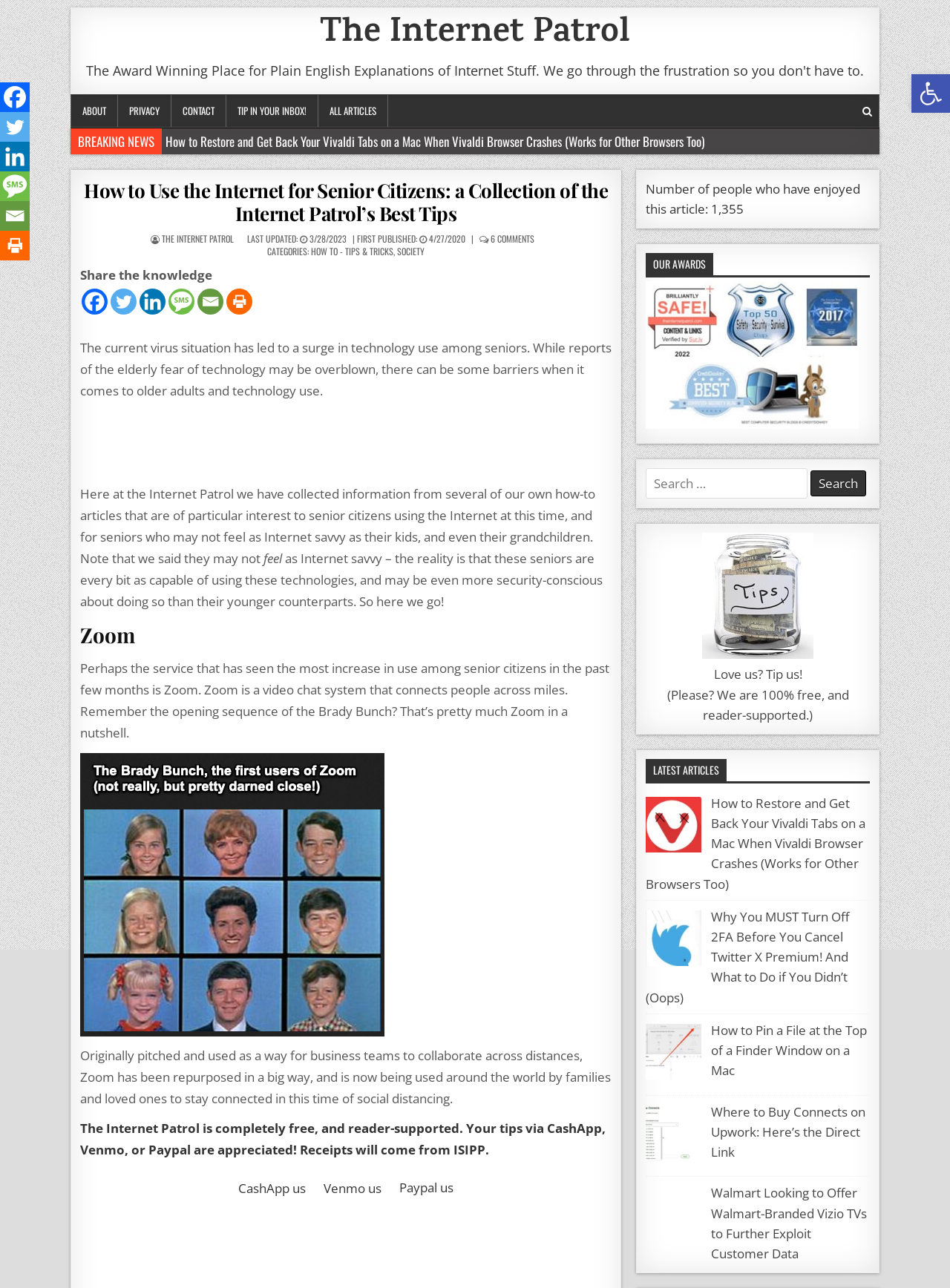Find and specify the bounding box coordinates that correspond to the clickable region for the instruction: "Share the article on Facebook".

[0.086, 0.224, 0.113, 0.244]